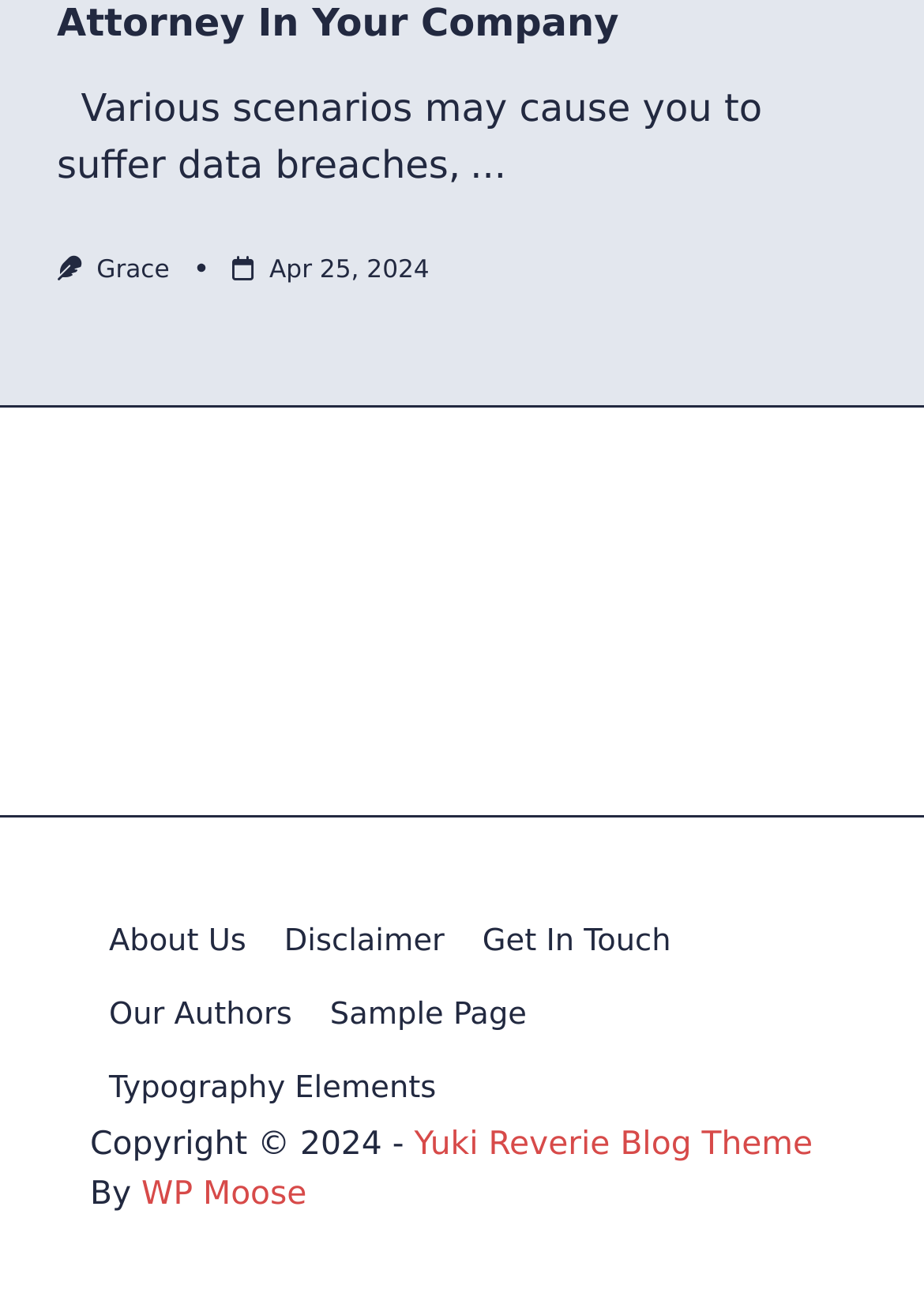Please determine the bounding box coordinates, formatted as (top-left x, top-left y, bottom-right x, bottom-right y), with all values as floating point numbers between 0 and 1. Identify the bounding box of the region described as: Typography Elements

[0.097, 0.807, 0.493, 0.863]